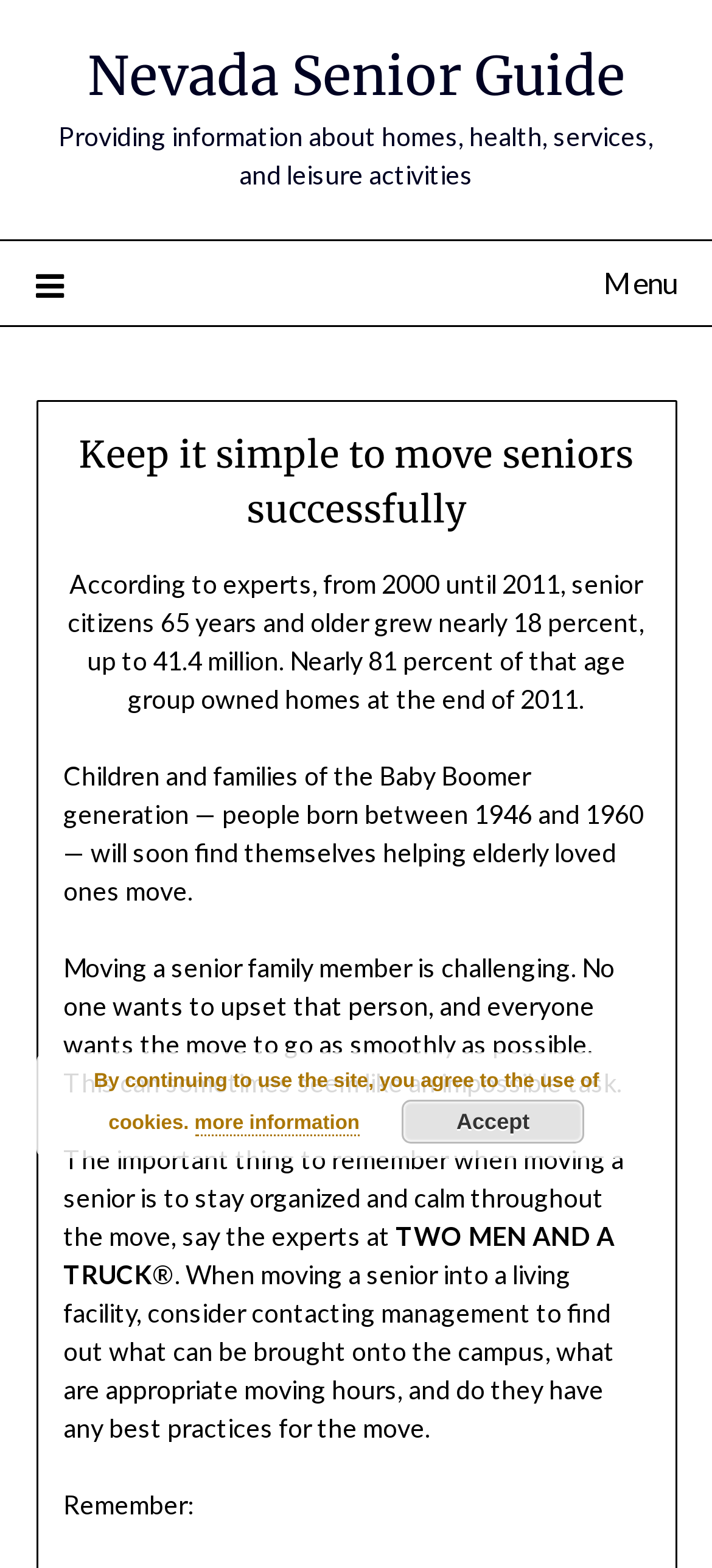Locate the UI element that matches the description Log In in the webpage screenshot. Return the bounding box coordinates in the format (top-left x, top-left y, bottom-right x, bottom-right y), with values ranging from 0 to 1.

None